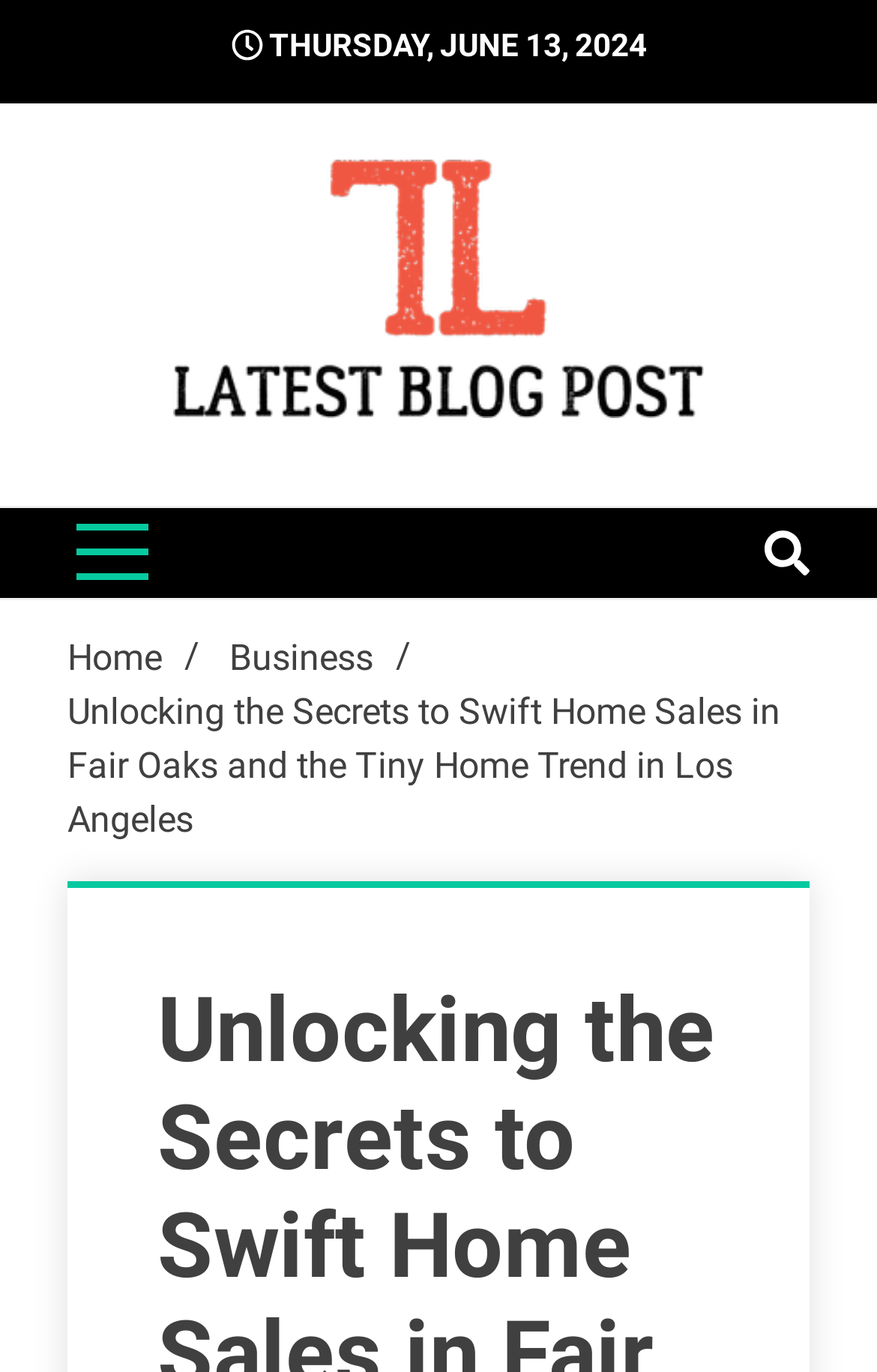Detail the various sections and features of the webpage.

The webpage appears to be a blog post about real estate, specifically focusing on swift home sales in Fair Oaks and the tiny home trend in Los Angeles. 

At the top of the page, there is a date displayed, "THURSDAY, JUNE 13, 2024", which is positioned roughly in the middle of the top section. Below the date, there is a prominent link to the latest blog post, accompanied by an image. The link and image are centered and take up a significant portion of the top section.

To the left of the link and image, there is a heading that reads "LatestBlogPost", which is followed by a series of links and a button. The links are categorized under "SEO | Sports | Eduation | Tech". The button is small and positioned below the links.

On the right side of the page, near the top, there is another button. 

Below the top section, there is a navigation menu labeled "Breadcrumbs", which displays the page's hierarchy. The menu starts with "Home /" and then "Business /", indicating that the current page is a subcategory of the business section.

Finally, the main content of the page is a title that reads "Unlocking the Secrets to Swift Home Sales in Fair Oaks and the Tiny Home Trend in Los Angeles", which is positioned below the navigation menu and takes up a significant portion of the page.